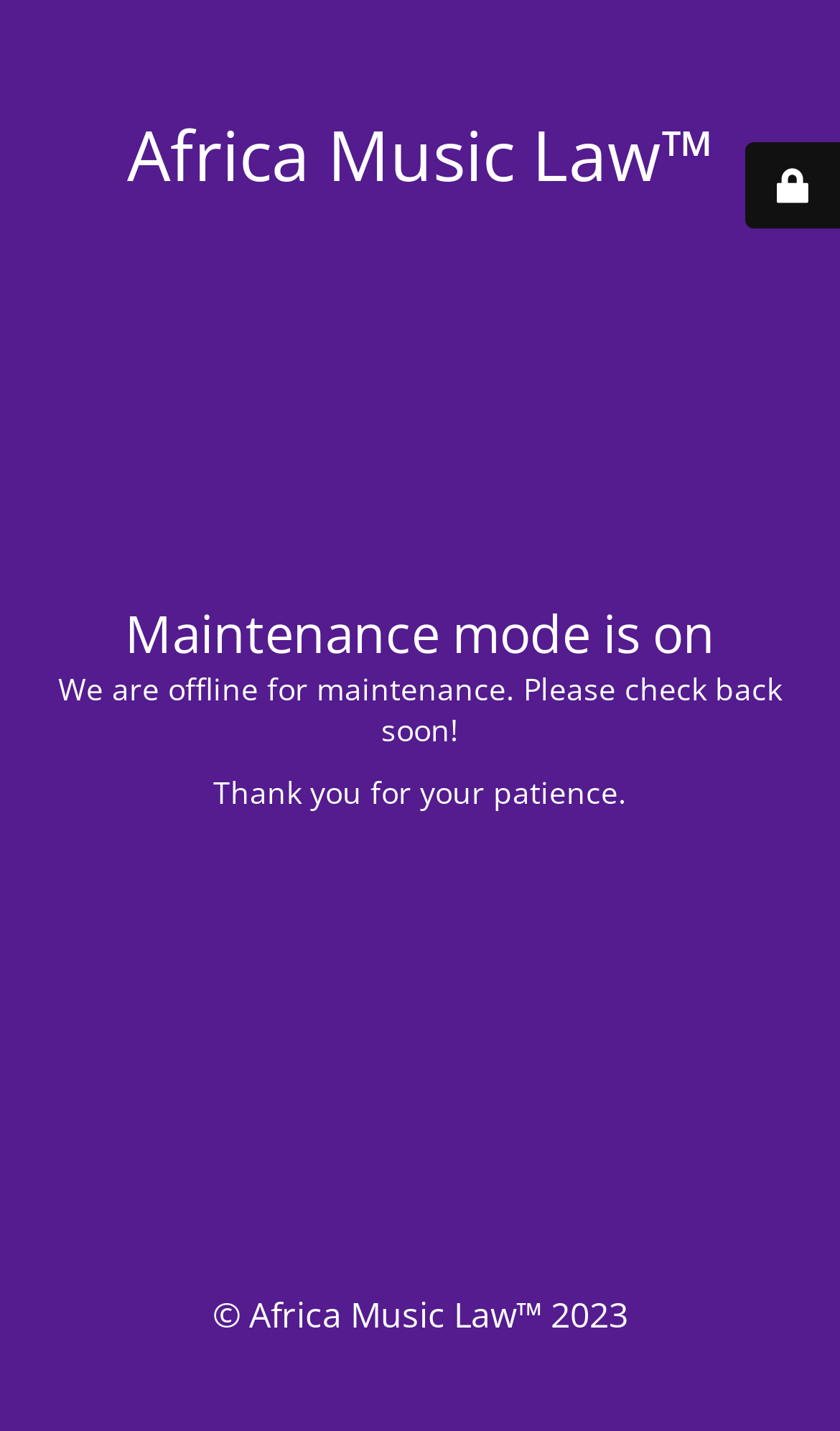Determine the title of the webpage and give its text content.

Africa Music Law™